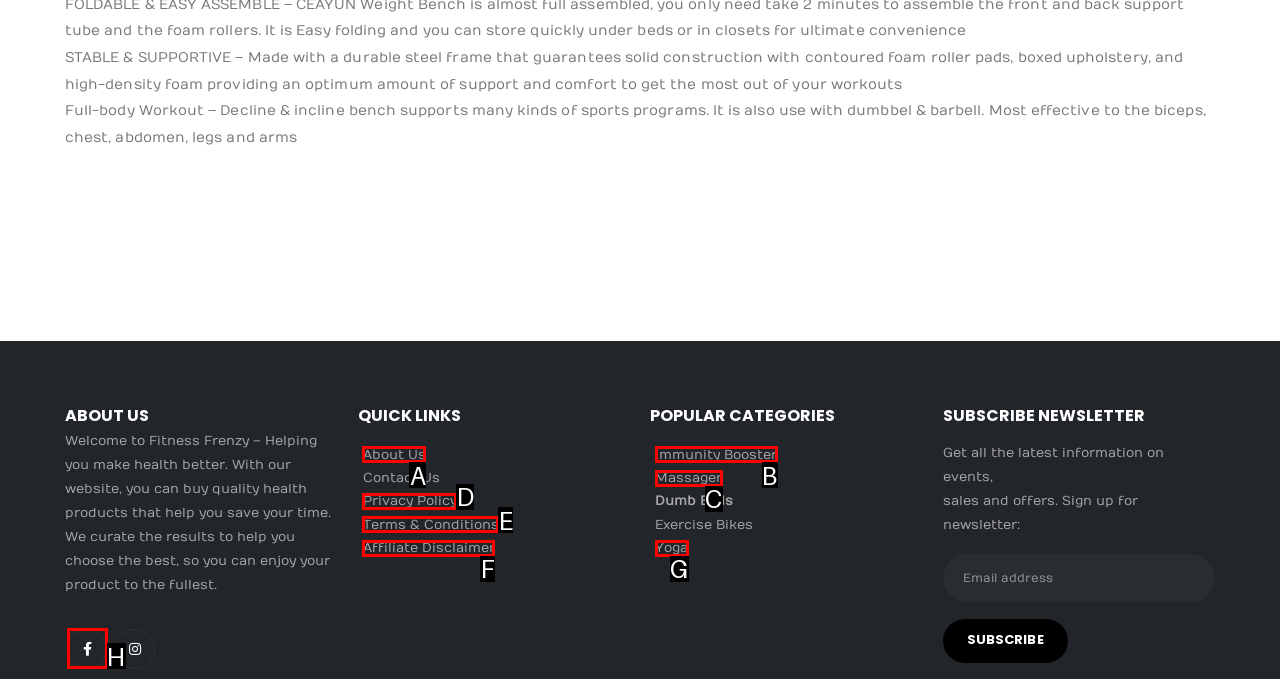Determine the HTML element that best matches this description: About Us from the given choices. Respond with the corresponding letter.

A